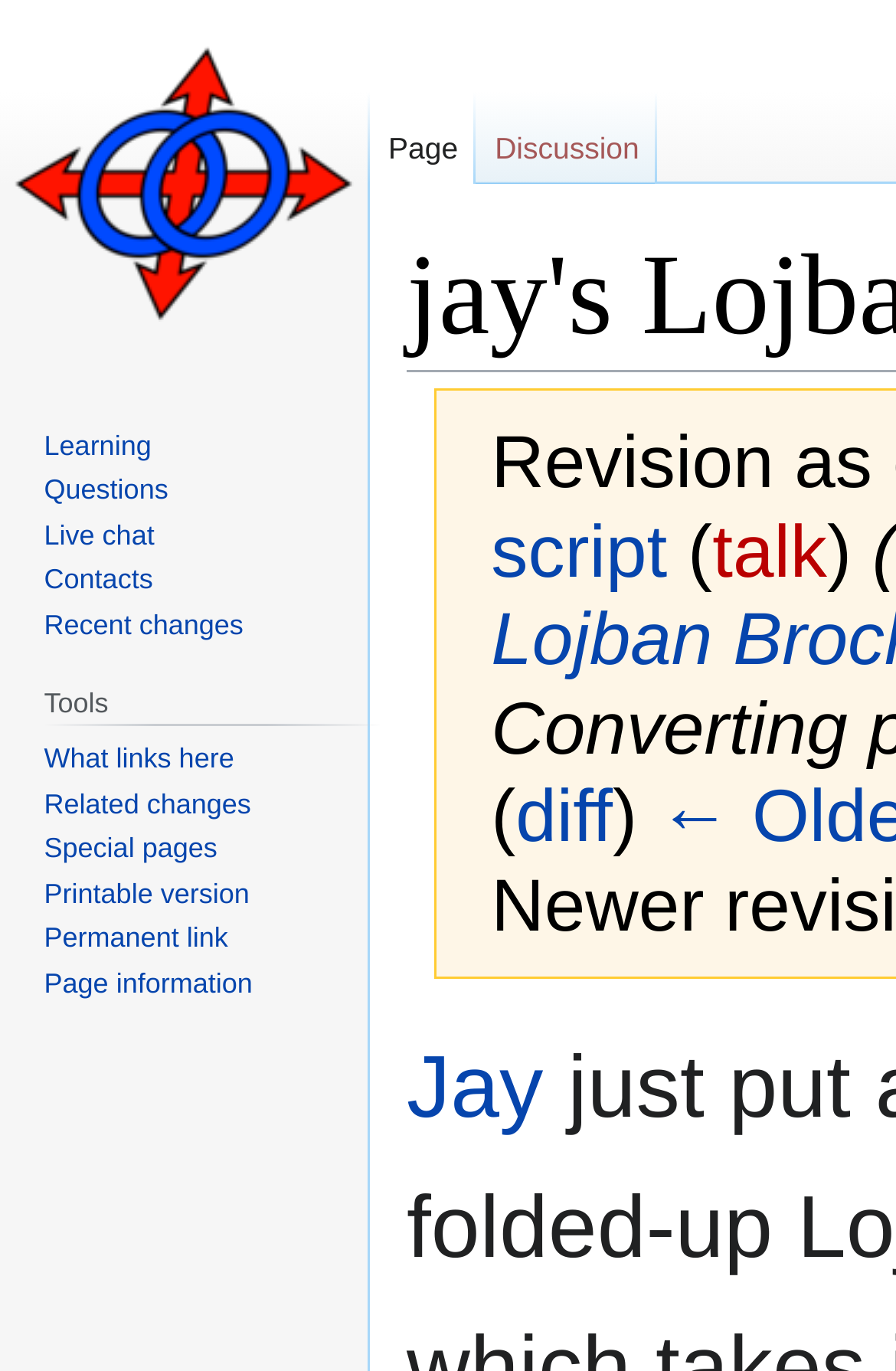Extract the primary header of the webpage and generate its text.

jay's Lojban Brochure